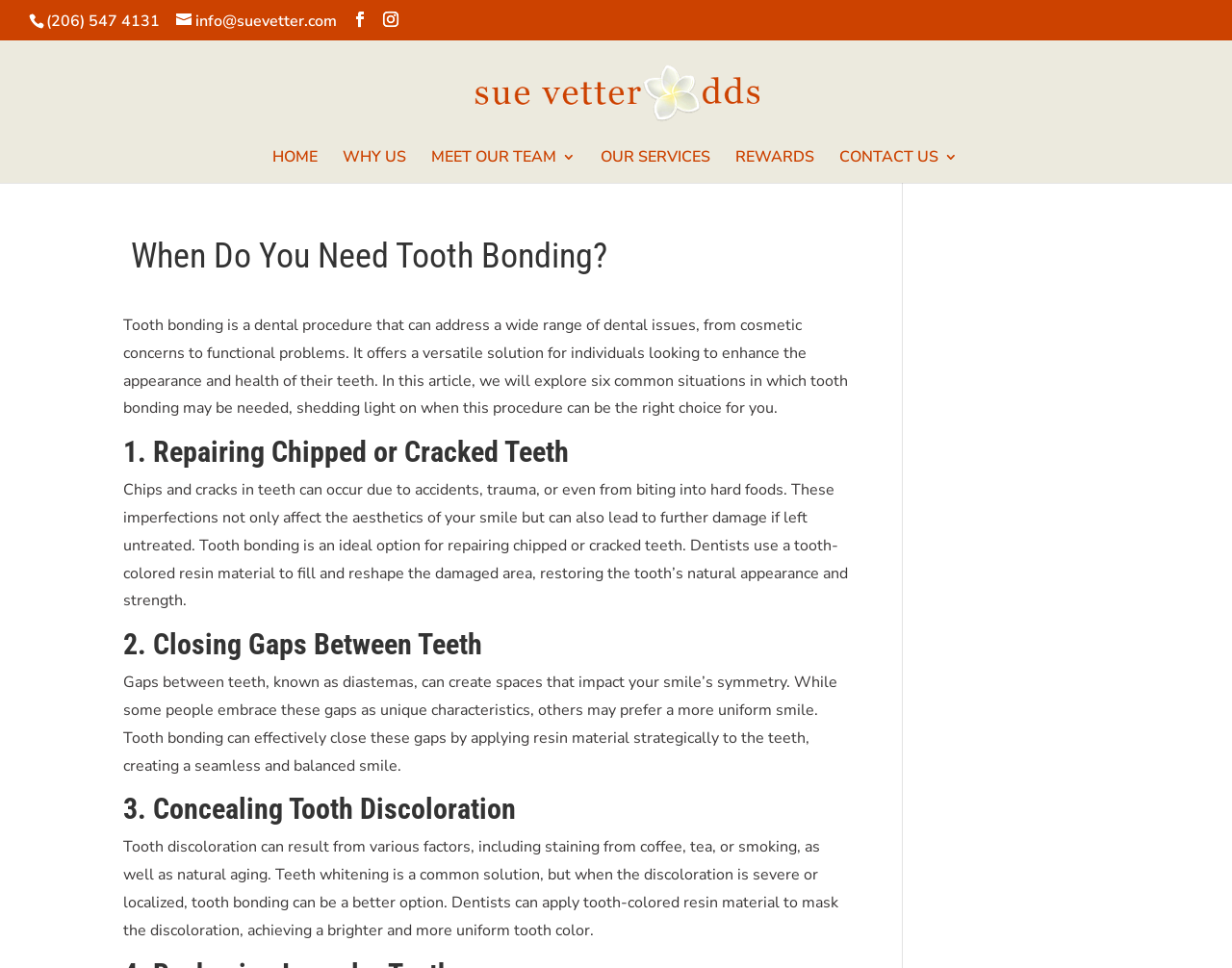Answer this question using a single word or a brief phrase:
What is the third situation in which tooth bonding may be needed?

Concealing tooth discoloration